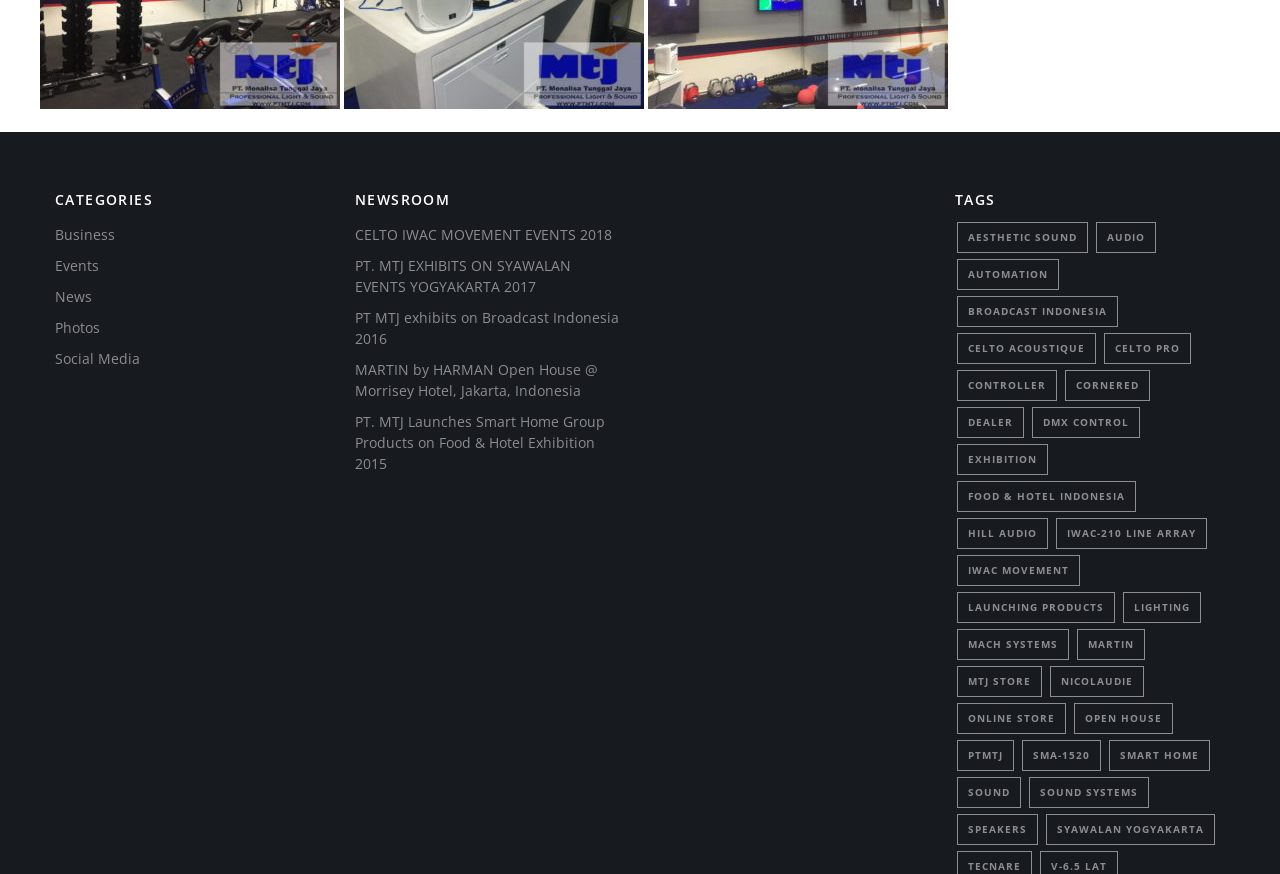Specify the bounding box coordinates of the element's area that should be clicked to execute the given instruction: "Explore 'aesthetic sound' tag". The coordinates should be four float numbers between 0 and 1, i.e., [left, top, right, bottom].

[0.748, 0.254, 0.85, 0.289]